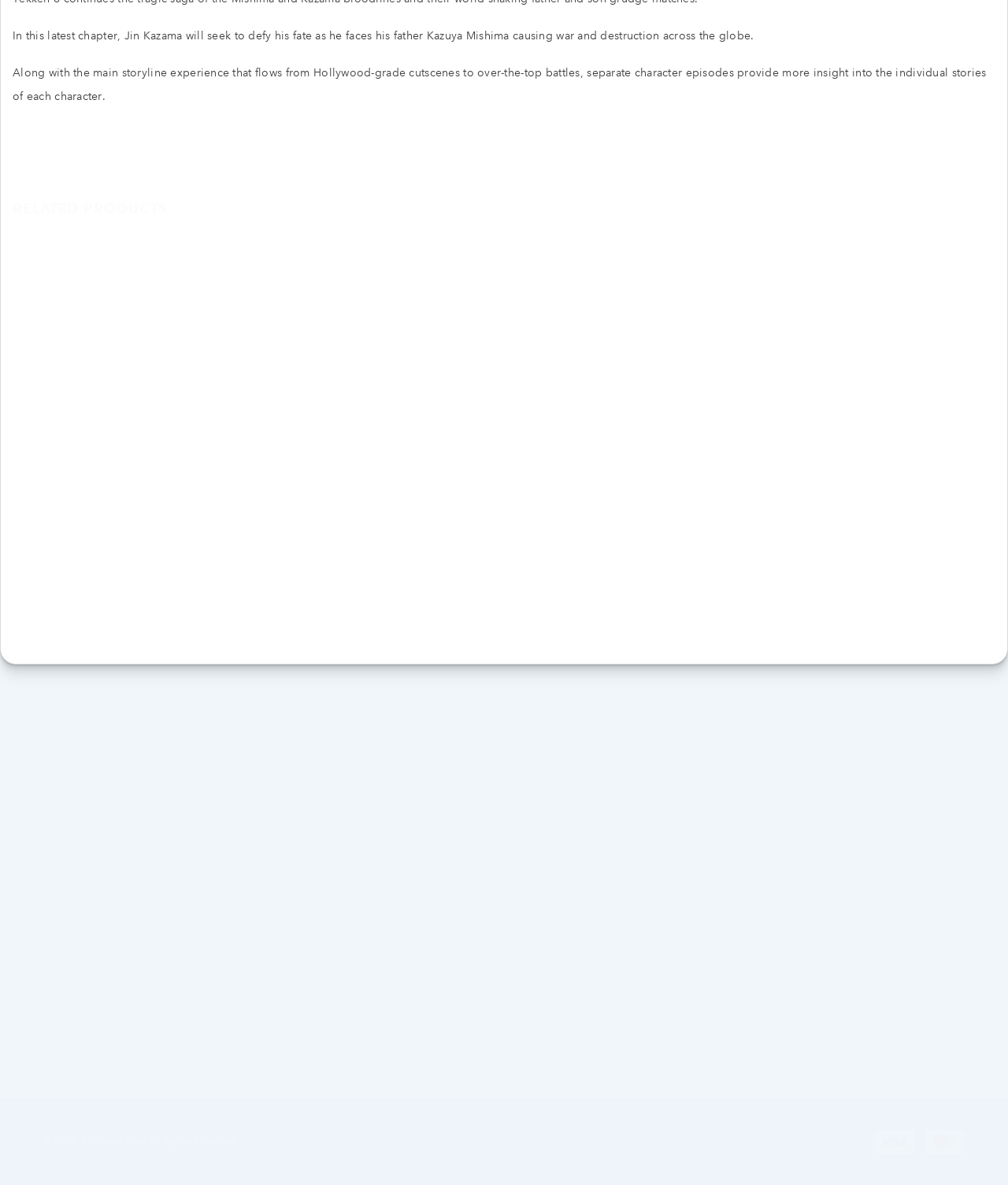Specify the bounding box coordinates for the region that must be clicked to perform the given instruction: "Click on Visa".

[0.868, 0.953, 0.907, 0.974]